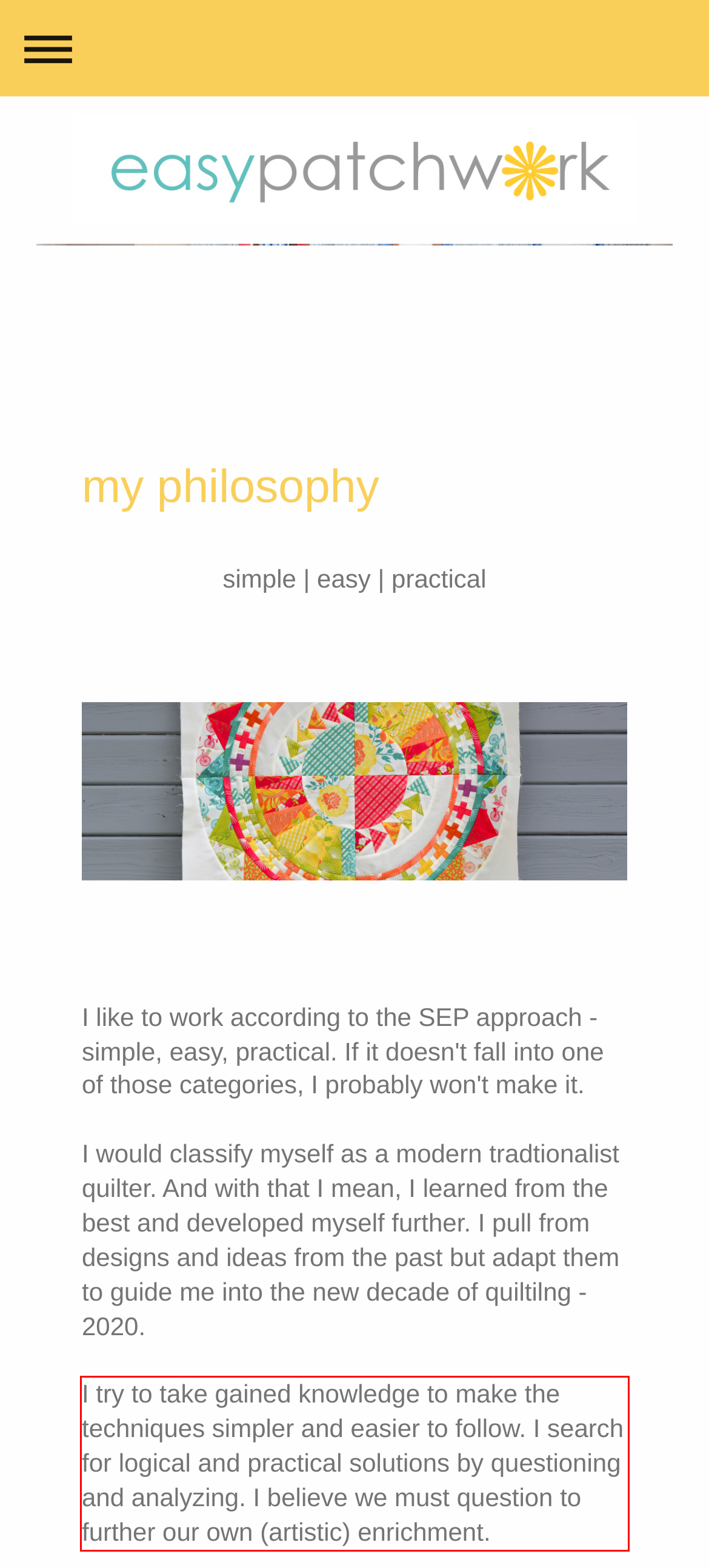Using the provided webpage screenshot, recognize the text content in the area marked by the red bounding box.

I try to take gained knowledge to make the techniques simpler and easier to follow. I search for logical and practical solutions by questioning and analyzing. I believe we must question to further our own (artistic) enrichment.